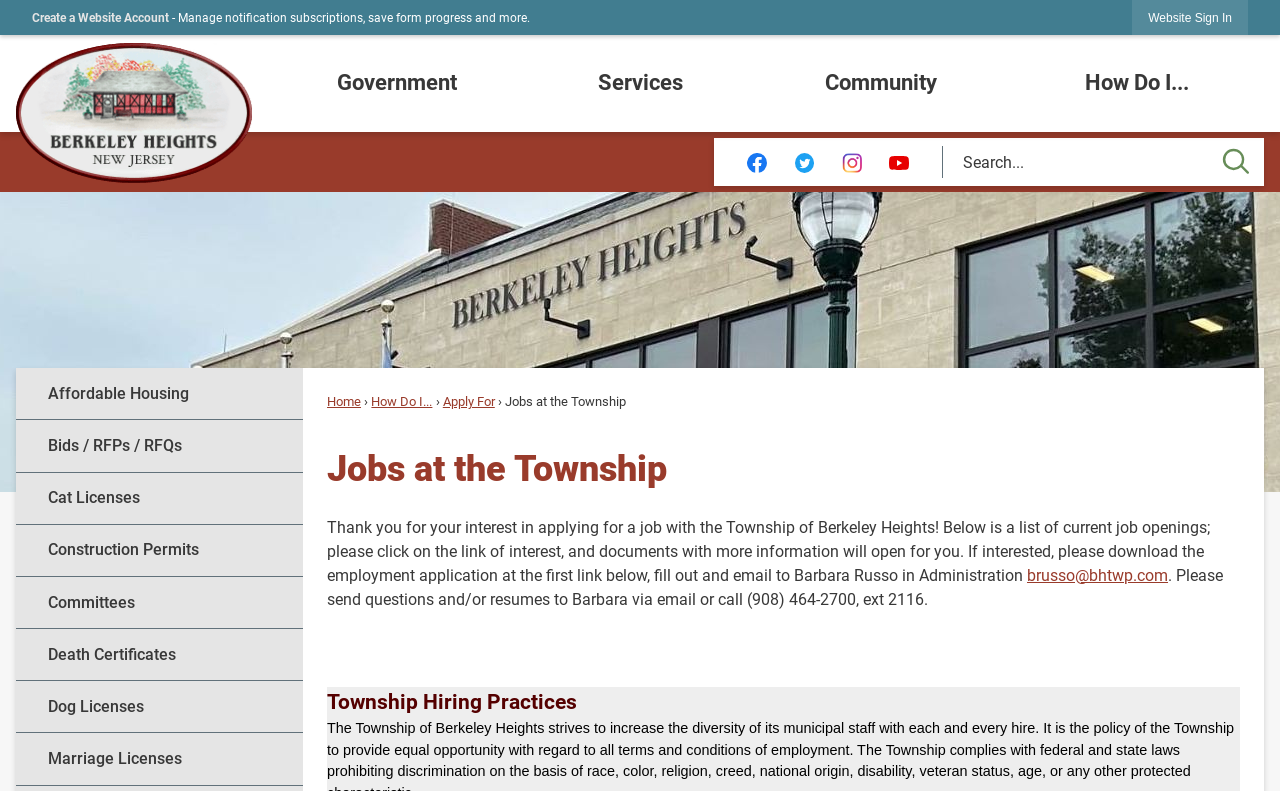Locate the bounding box coordinates of the element that should be clicked to fulfill the instruction: "View Home page".

[0.255, 0.498, 0.282, 0.517]